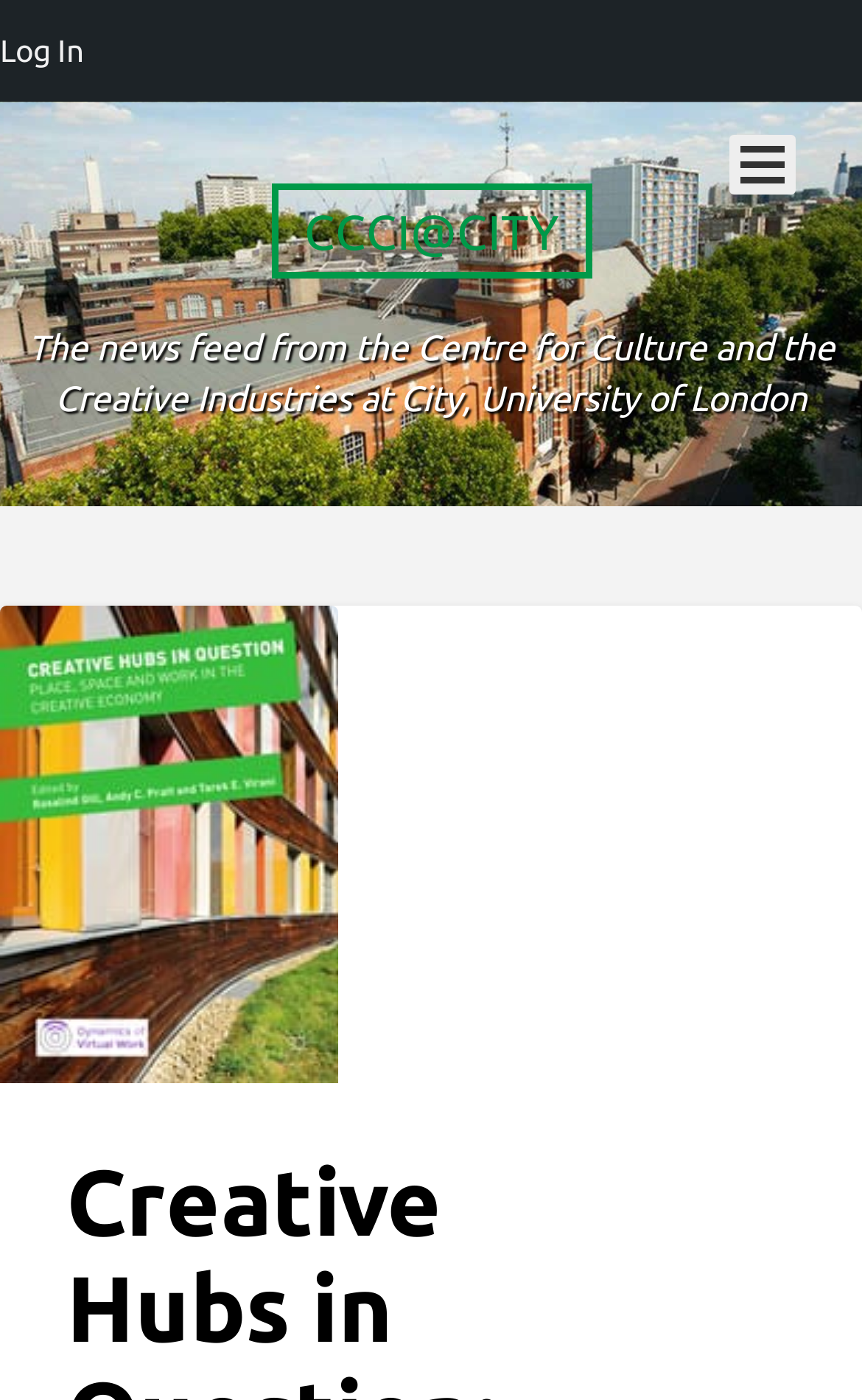Identify the bounding box for the given UI element using the description provided. Coordinates should be in the format (top-left x, top-left y, bottom-right x, bottom-right y) and must be between 0 and 1. Here is the description: CCCI@City

[0.314, 0.131, 0.686, 0.199]